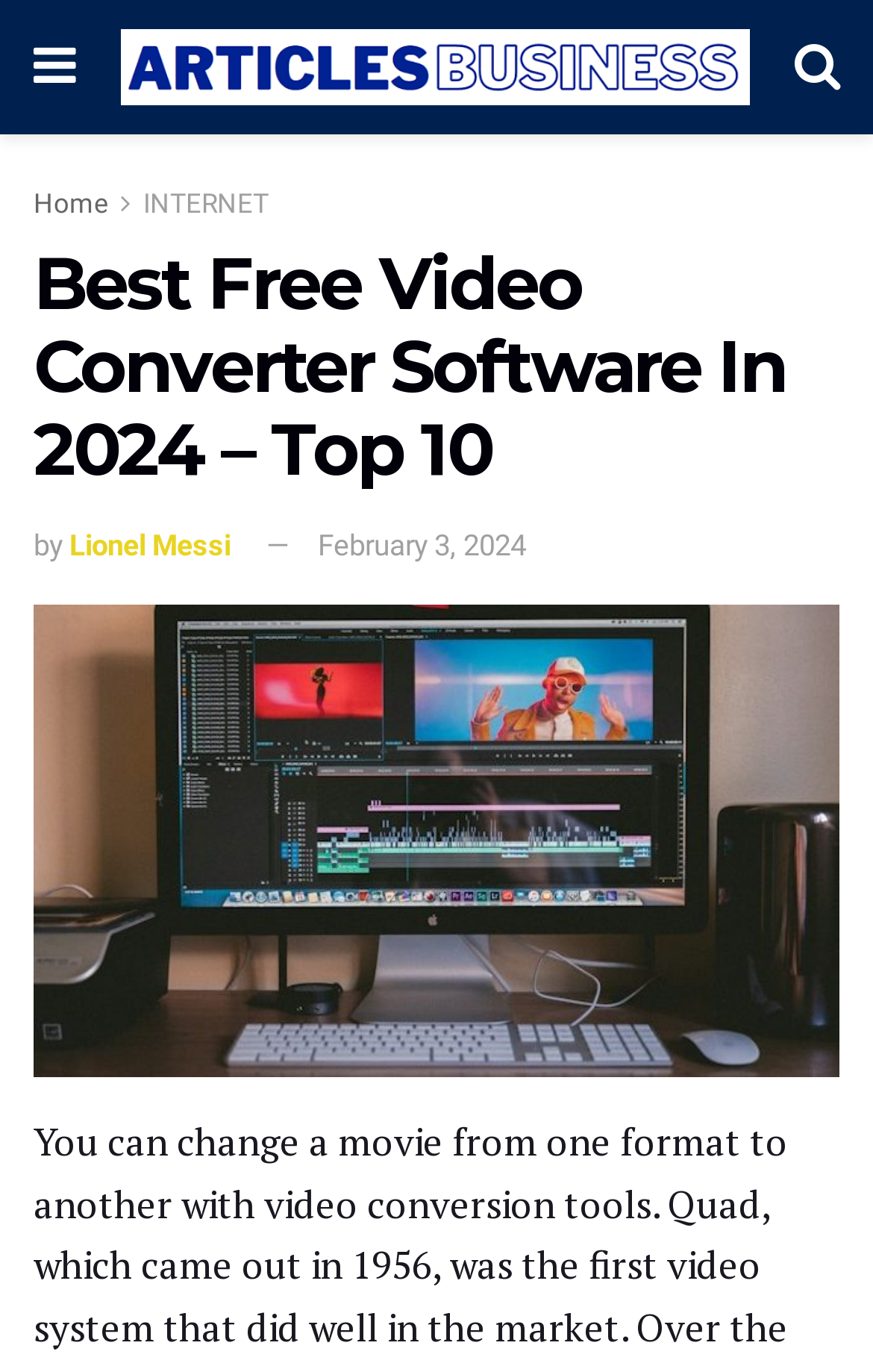Analyze the image and deliver a detailed answer to the question: What is the date of the article?

I found the date of the article by looking at the text that appears to be a timestamp or a publication date, which is 'February 3, 2024'.